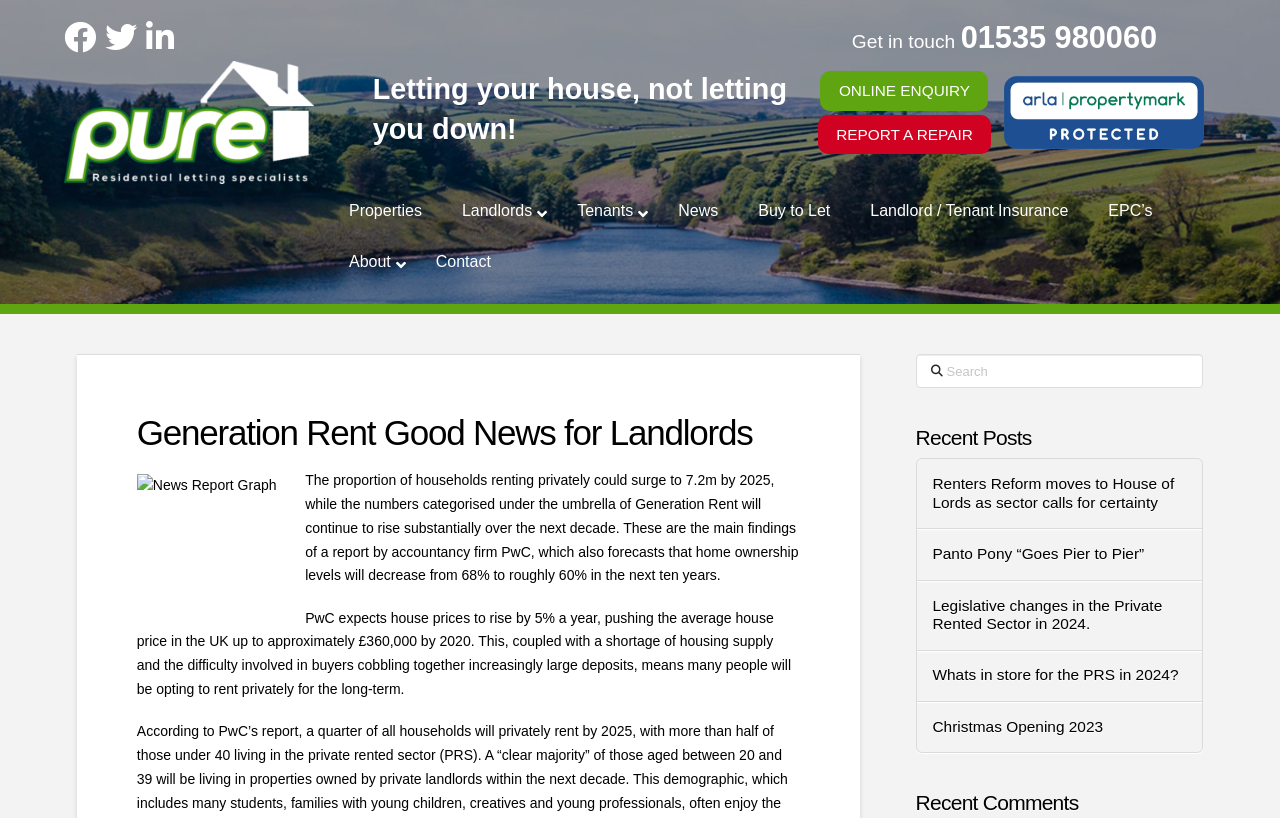What is the phone number to get in touch? Using the information from the screenshot, answer with a single word or phrase.

01535 980060